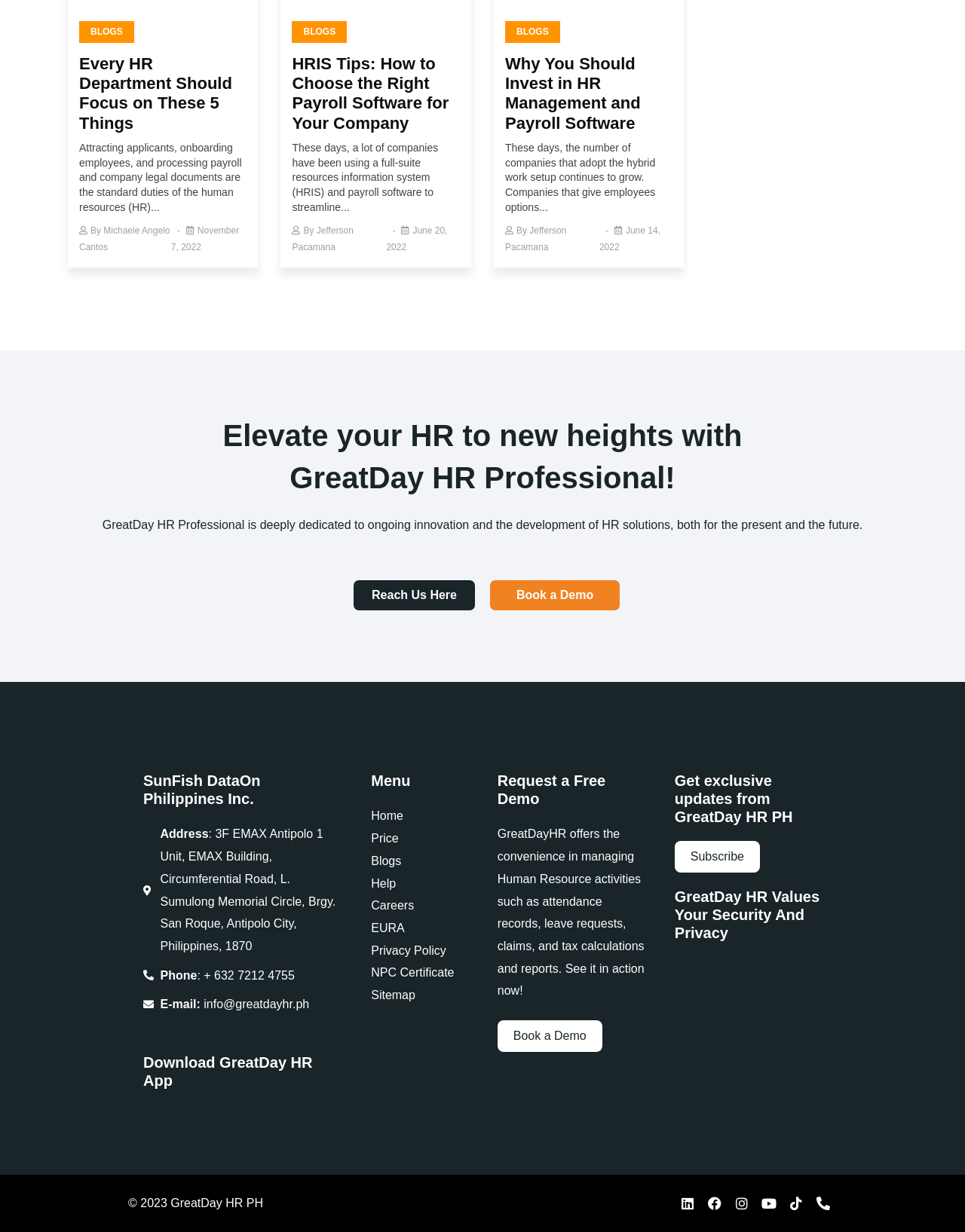What is the purpose of GreatDay HR Professional?
Please answer the question with a detailed and comprehensive explanation.

Based on the text 'GreatDay HR Professional is deeply dedicated to ongoing innovation and the development of HR solutions, both for the present and the future.', I understand that GreatDay HR Professional is a company that provides HR solutions.